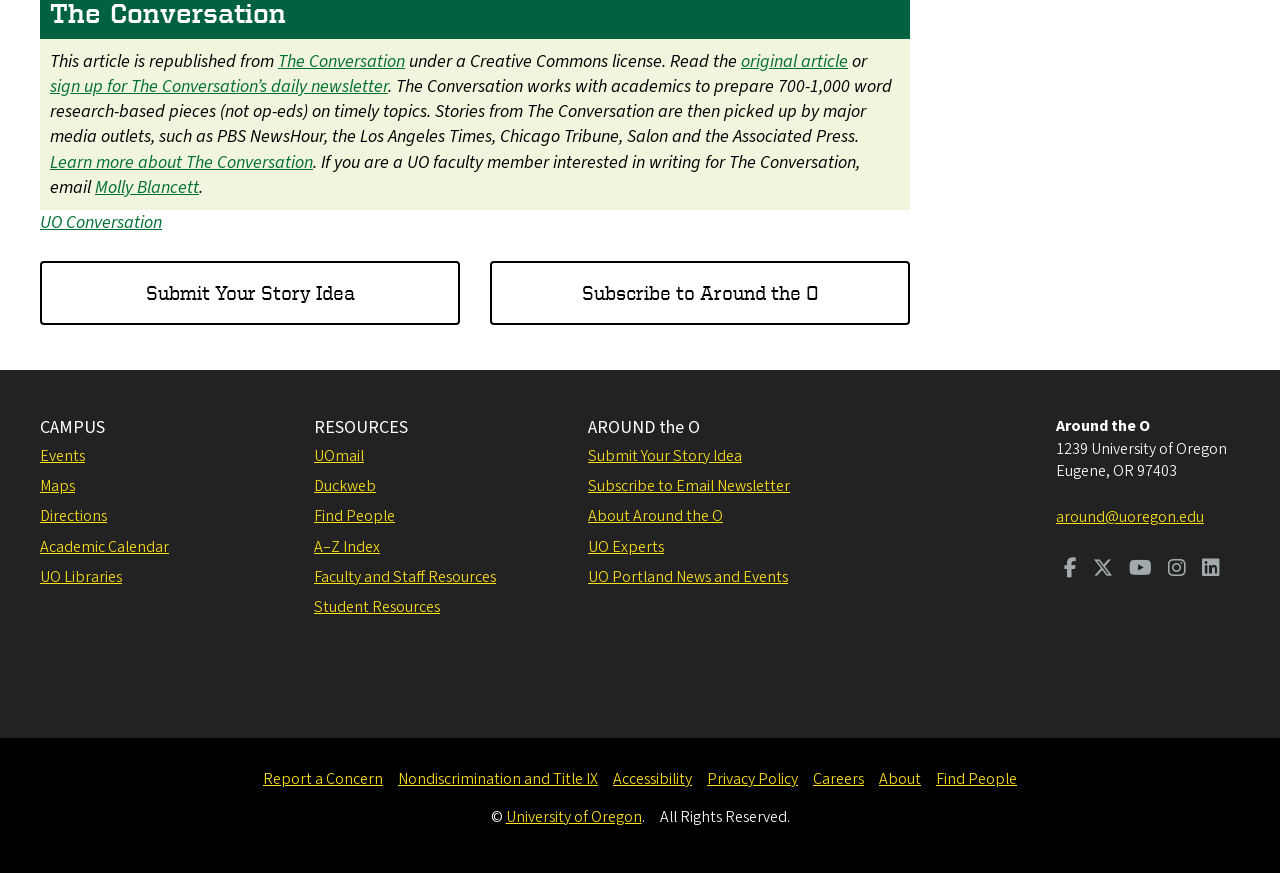Using the description "UO Conversation", predict the bounding box of the relevant HTML element.

[0.031, 0.24, 0.127, 0.269]